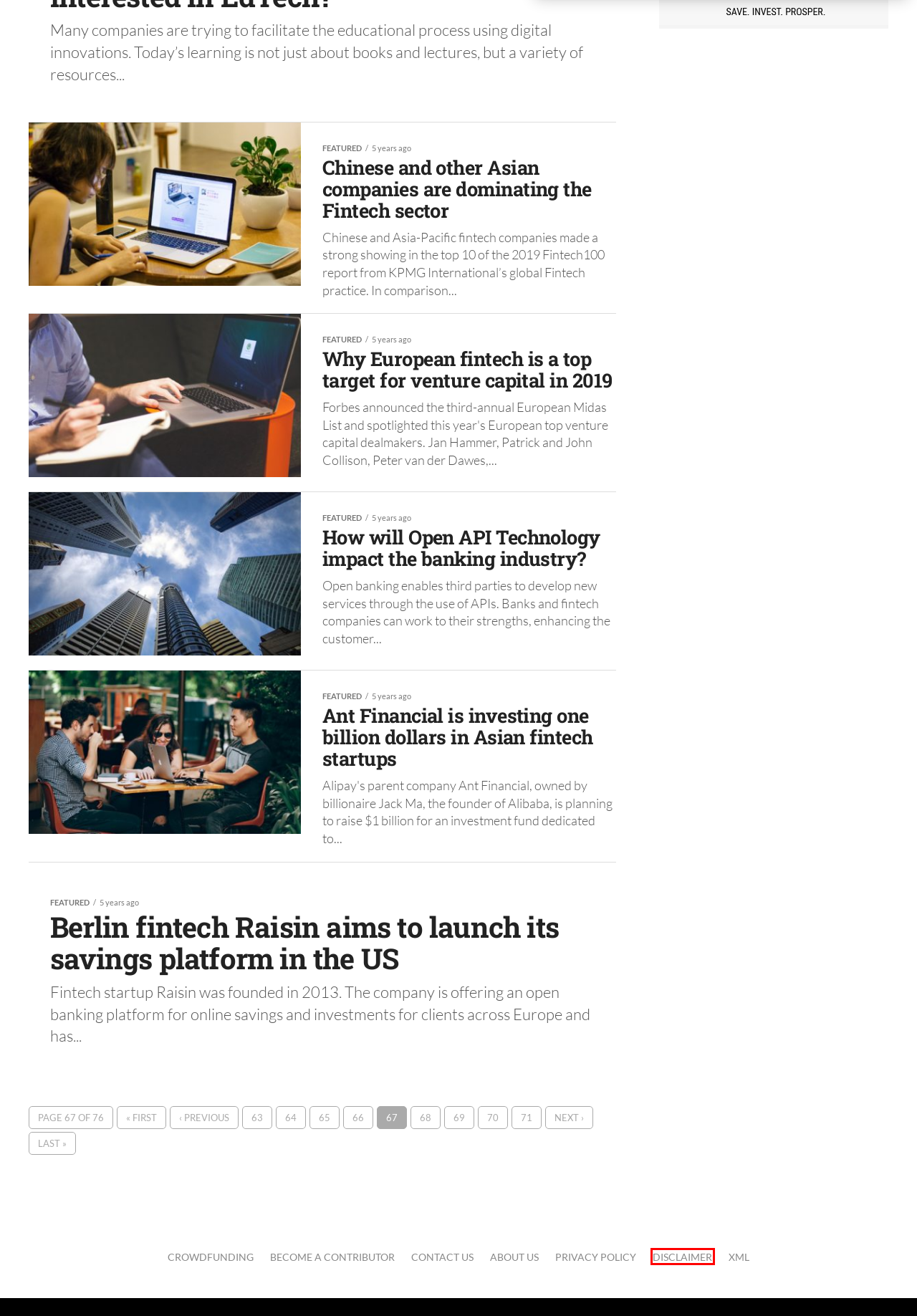Given a screenshot of a webpage with a red bounding box highlighting a UI element, choose the description that best corresponds to the new webpage after clicking the element within the red bounding box. Here are your options:
A. #1 Breaking Crowdfunding News | A Selection of our best CF Articles
B. Contact Us - Born2Invest
C. Top Finance News | Best Articles Ranking #1 on BornInvest
D. #1 Breaking Business News | Our Best Business Articles
E. Disclaimer Policy - Born2Invest
F. About Us - Born2Invest
G. Become A Contributor - Born2Invest
H. Terms of Use - Born2Invest

E